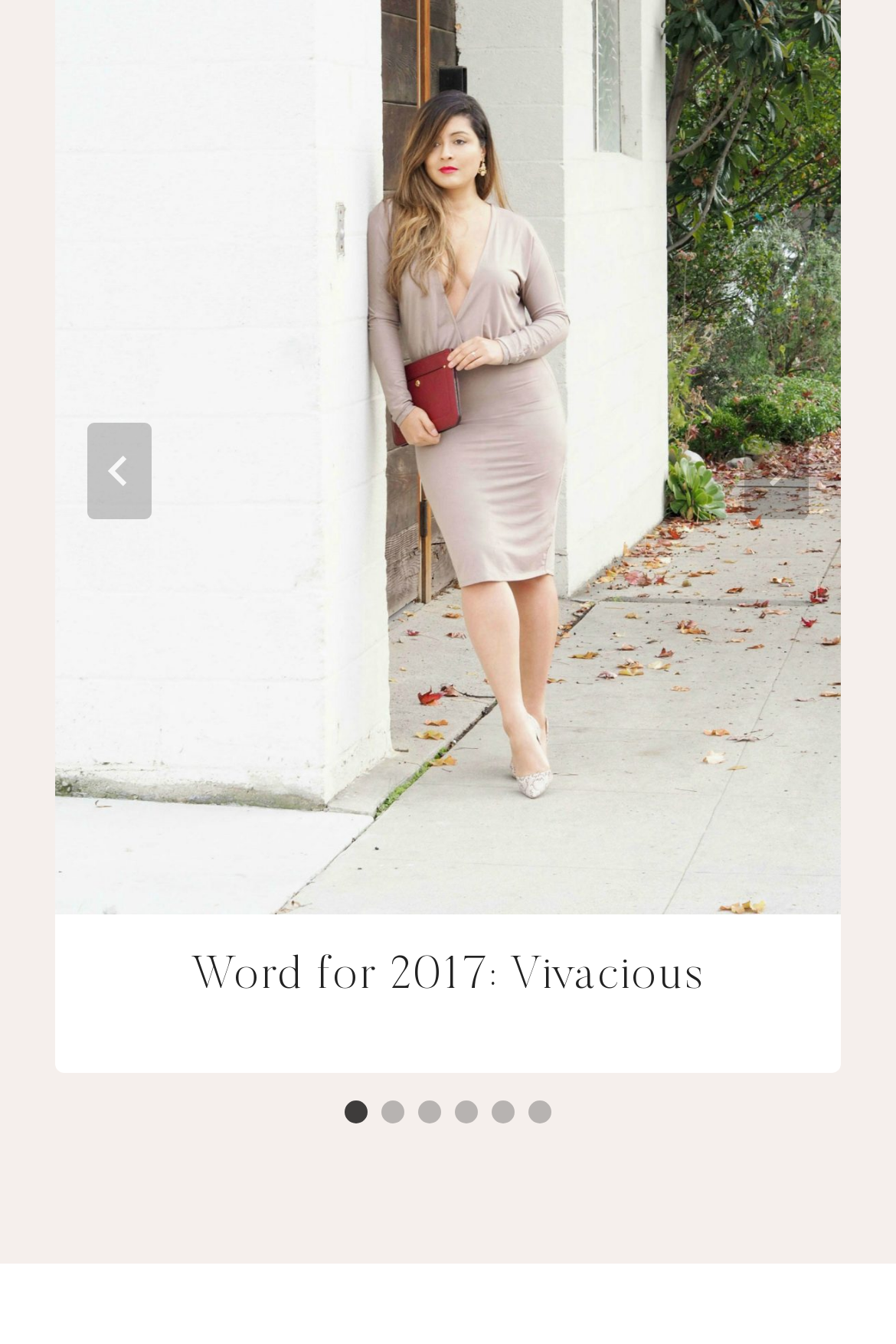Identify the bounding box for the UI element specified in this description: "aria-label="Next"". The coordinates must be four float numbers between 0 and 1, formatted as [left, top, right, bottom].

[0.831, 0.315, 0.903, 0.387]